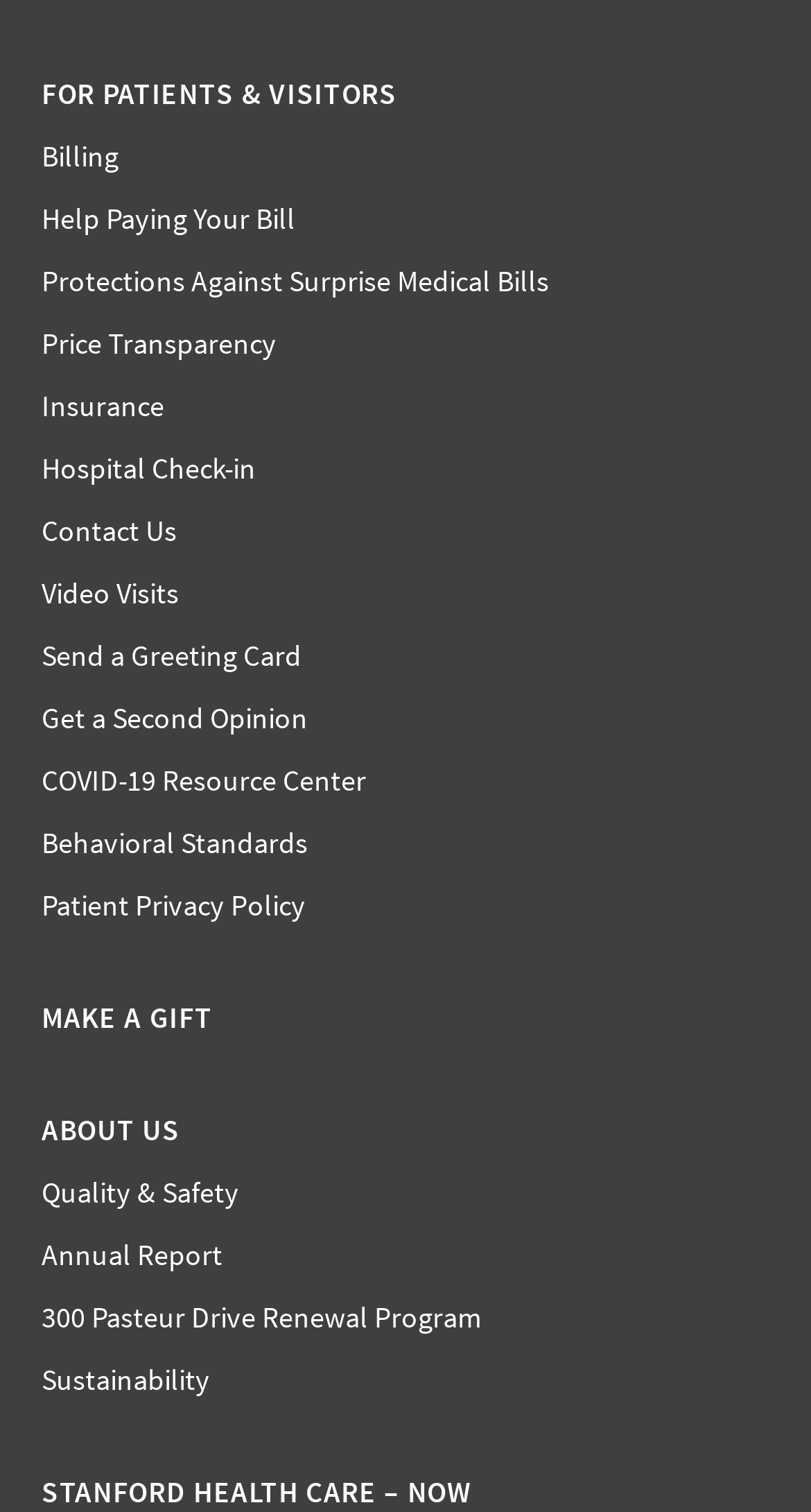Give a concise answer using only one word or phrase for this question:
What is the last link on the webpage?

STANFORD HEALTH CARE – NOW